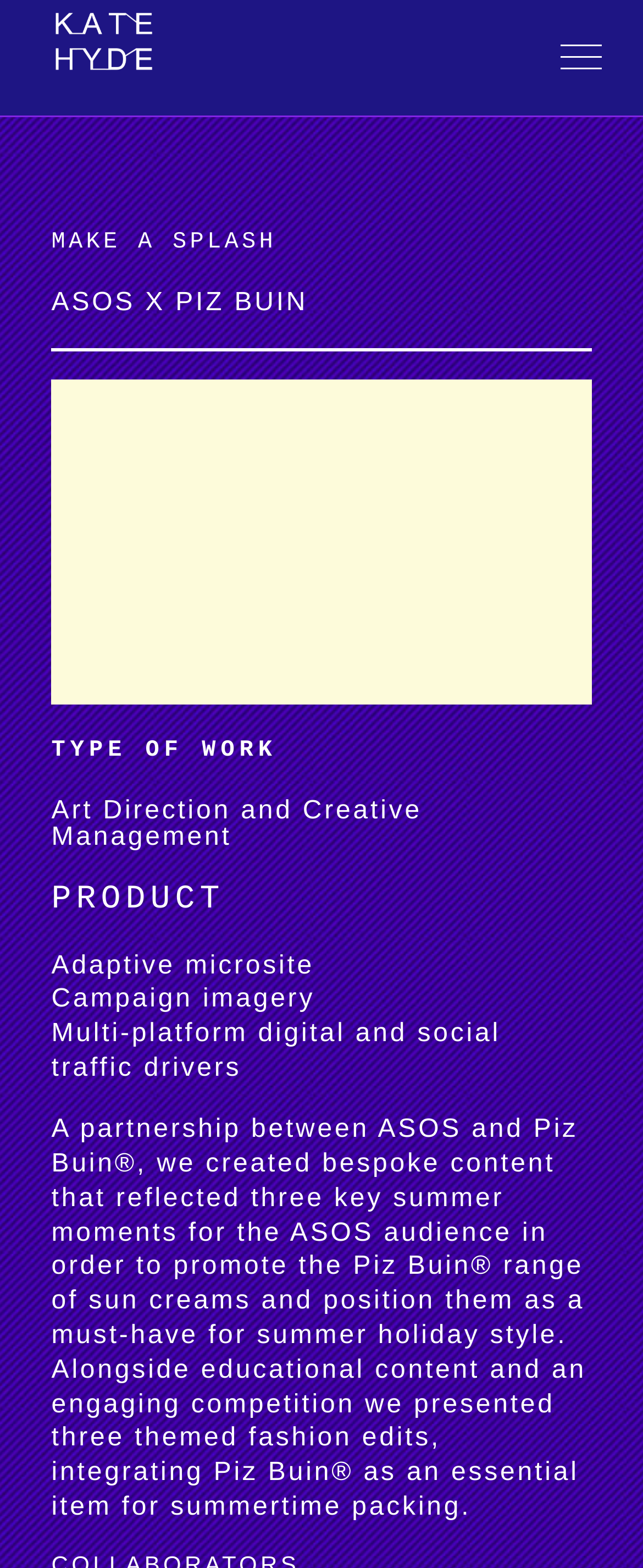Answer the question below in one word or phrase:
What is the brand mentioned in the image?

KATE HYDE